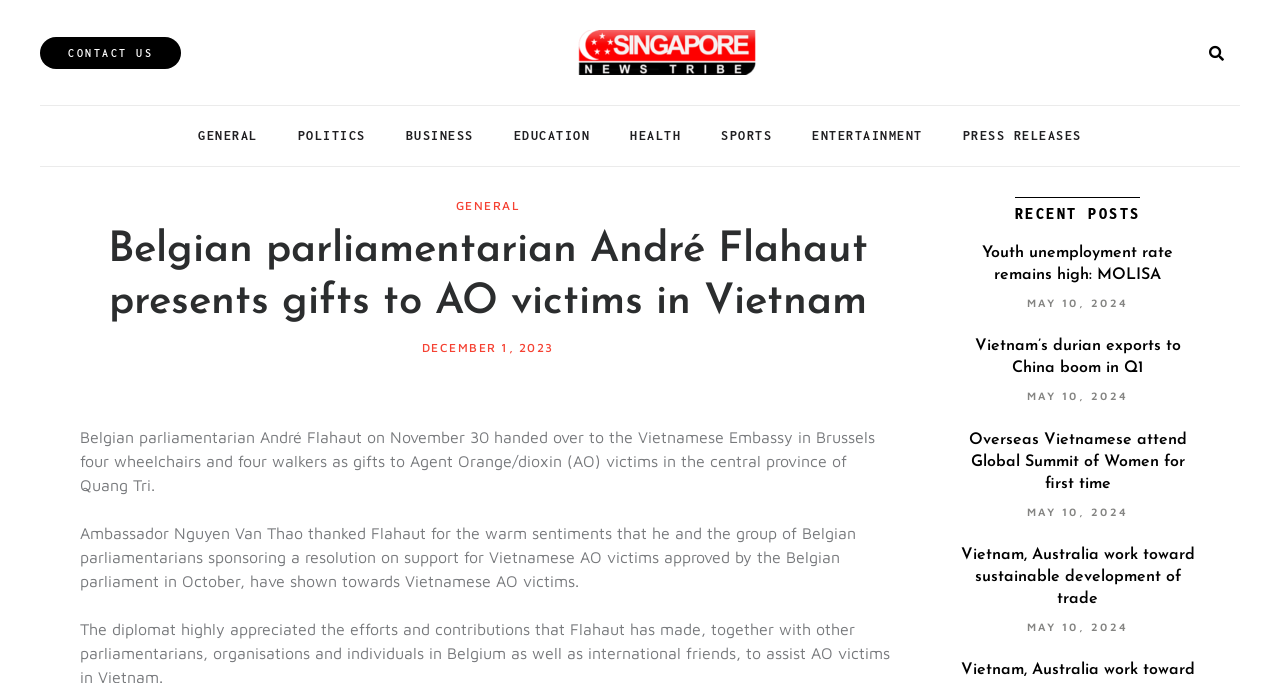Find the headline of the webpage and generate its text content.

Belgian parliamentarian André Flahaut presents gifts to AO victims in Vietnam